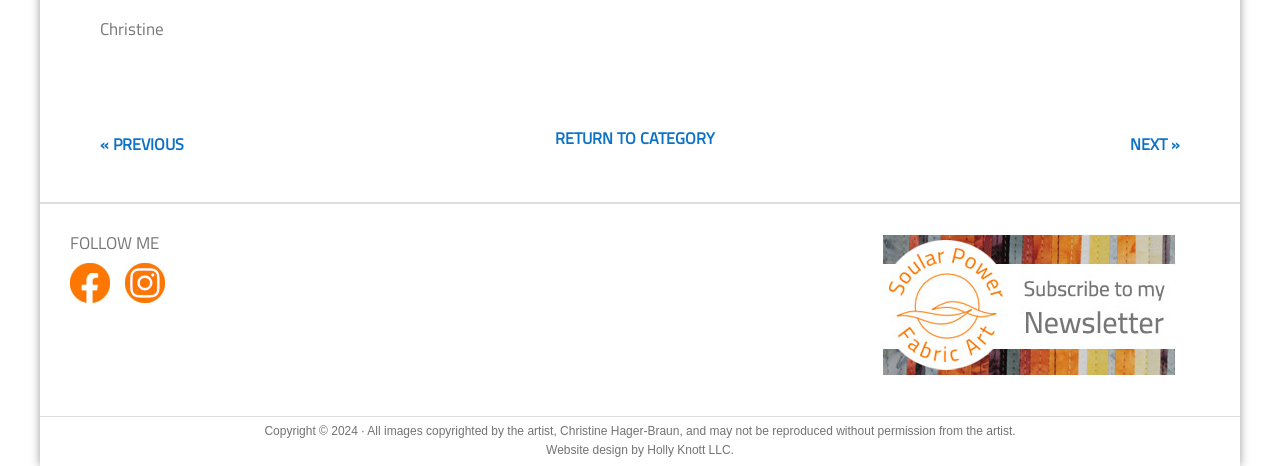What is the theme of the webpage?
Please use the image to provide a one-word or short phrase answer.

Art portfolio